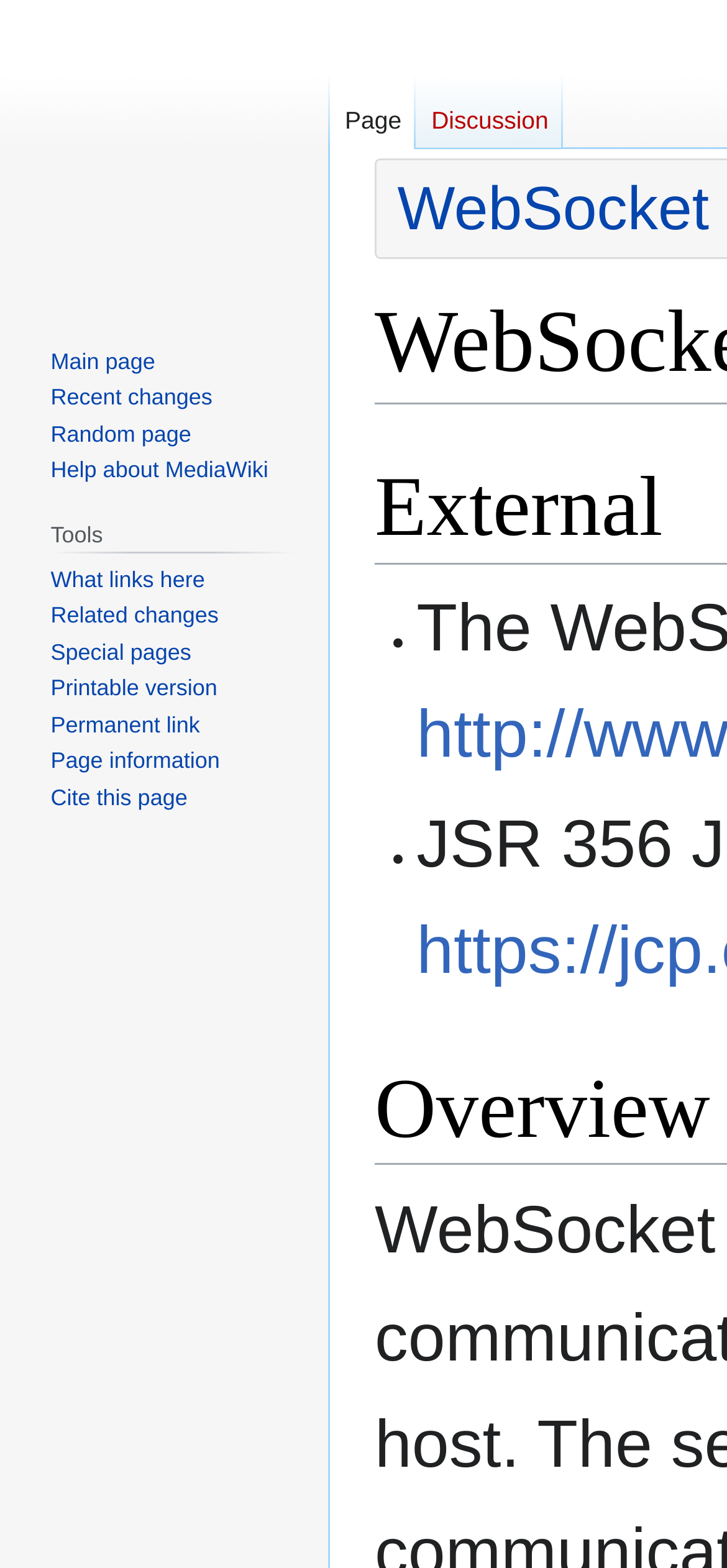What is the shortcut key for 'Page'?
Using the screenshot, give a one-word or short phrase answer.

Alt+c